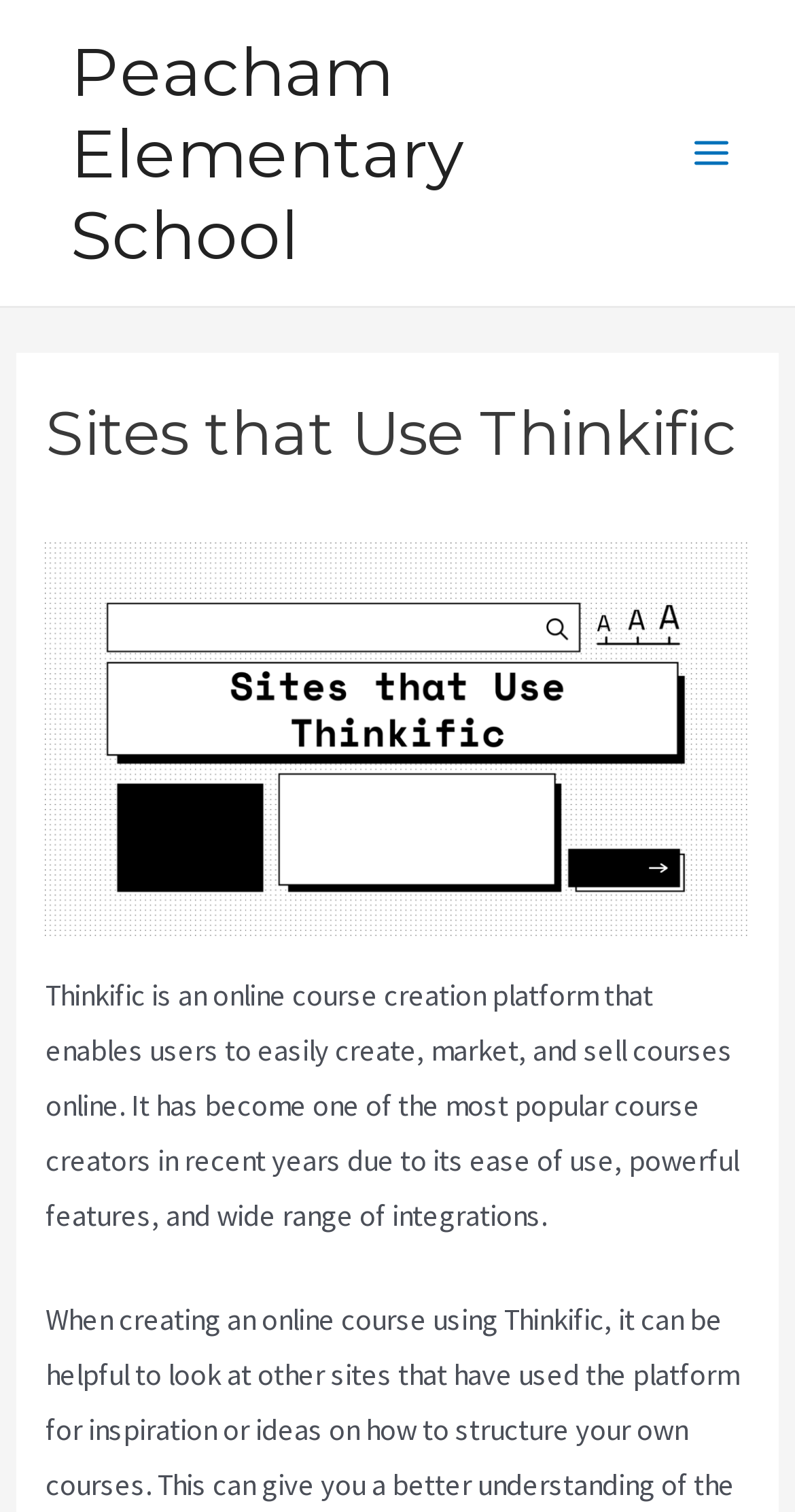What is the purpose of Thinkific?
Please provide a full and detailed response to the question.

According to the StaticText element located at [0.058, 0.646, 0.929, 0.816], Thinkific is an online course creation platform that enables users to easily create, market, and sell courses online.